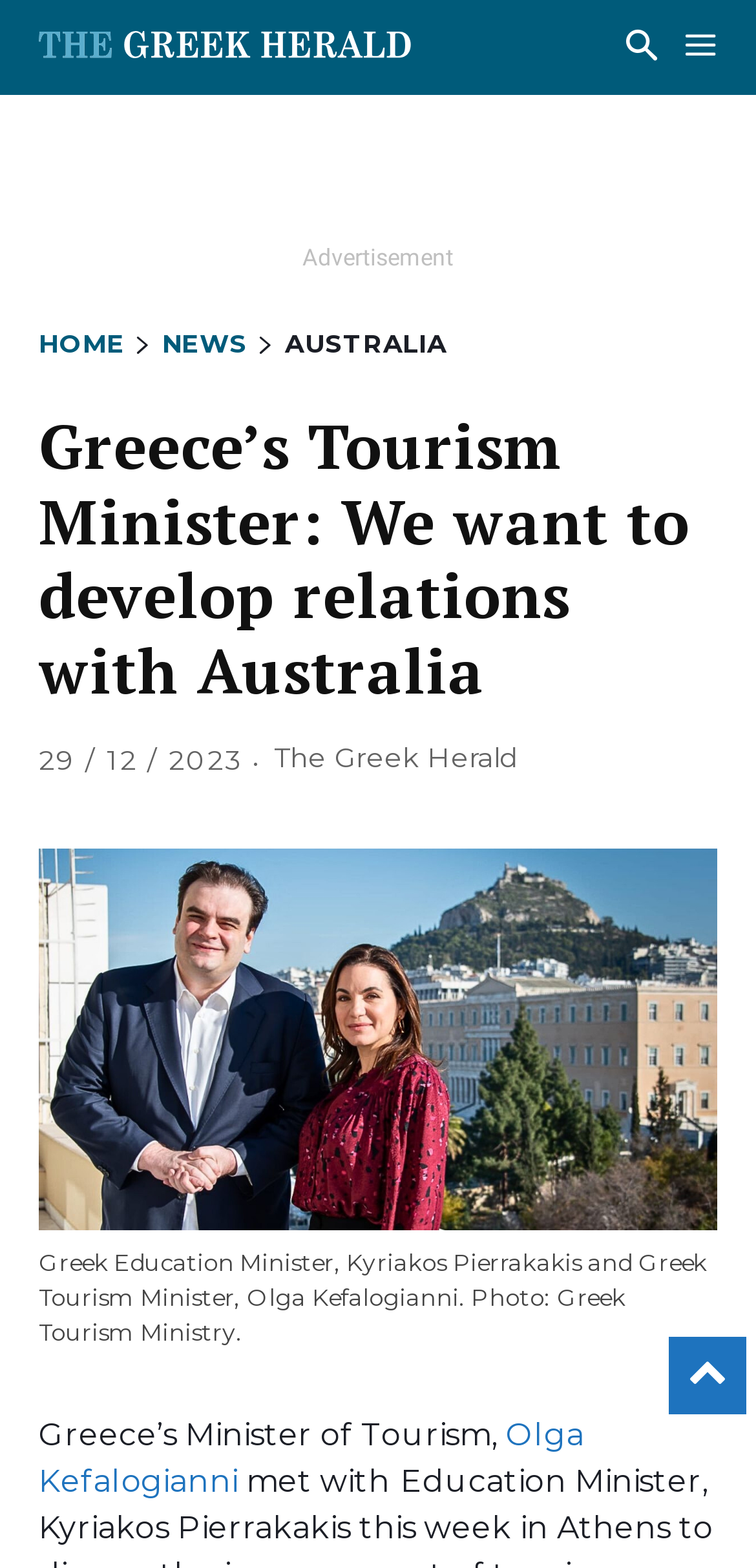Predict the bounding box of the UI element based on the description: "🔍 Catalogue". The coordinates should be four float numbers between 0 and 1, formatted as [left, top, right, bottom].

None